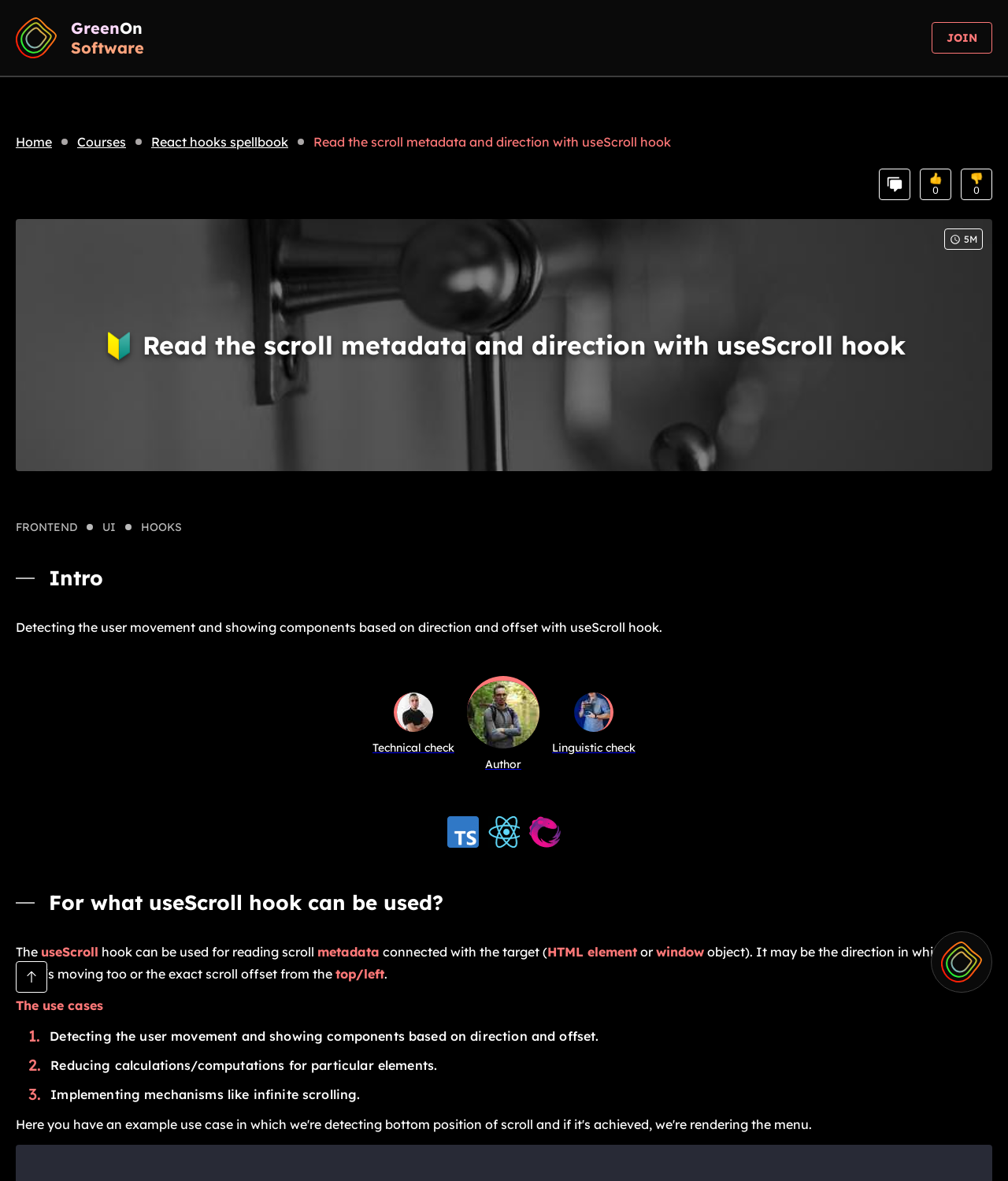Provide your answer in one word or a succinct phrase for the question: 
What is the name of the author mentioned in the article?

Adrian Połubiński